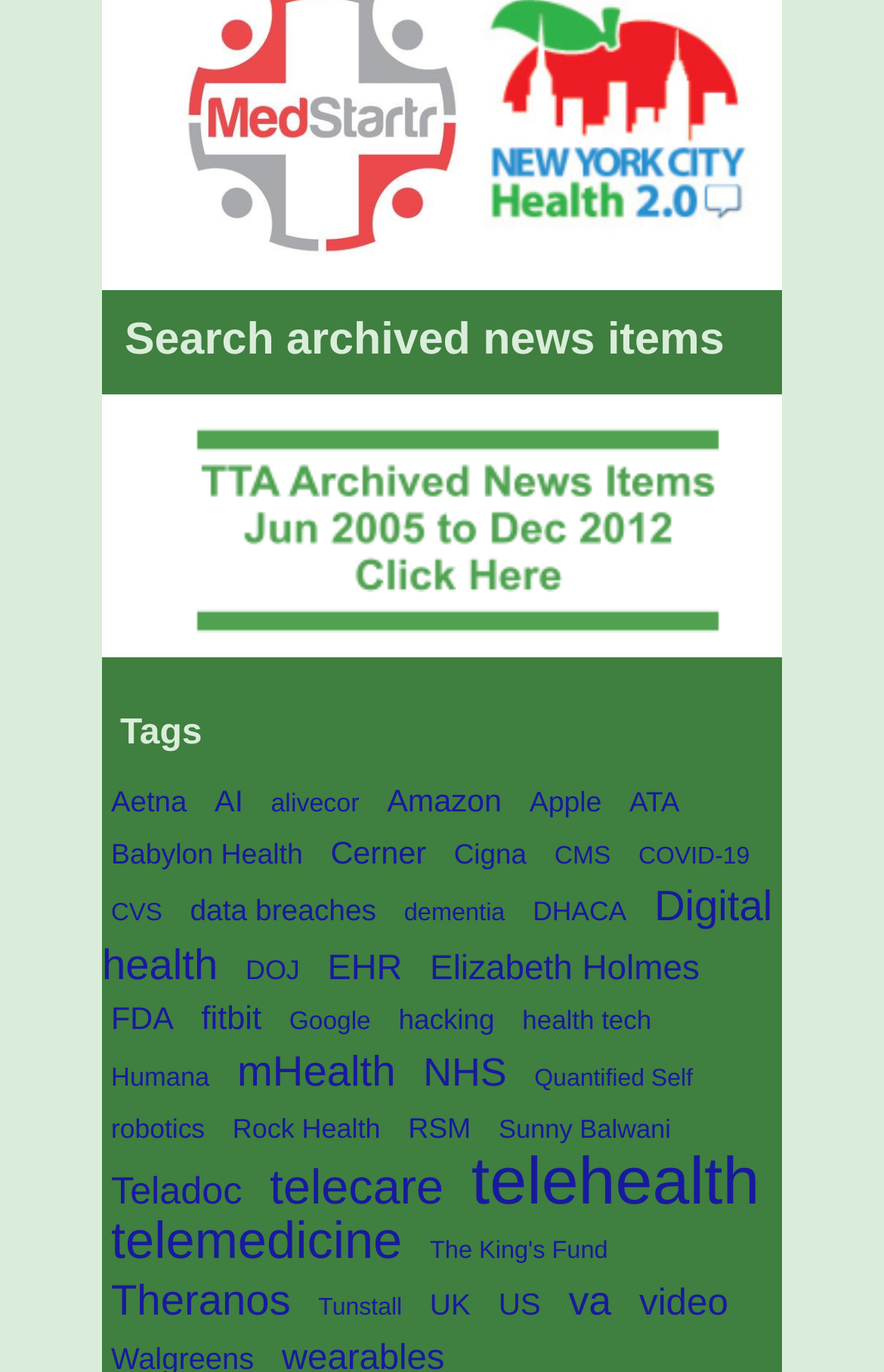Locate the bounding box of the UI element described in the following text: "The King's Fund".

[0.476, 0.849, 0.698, 0.882]